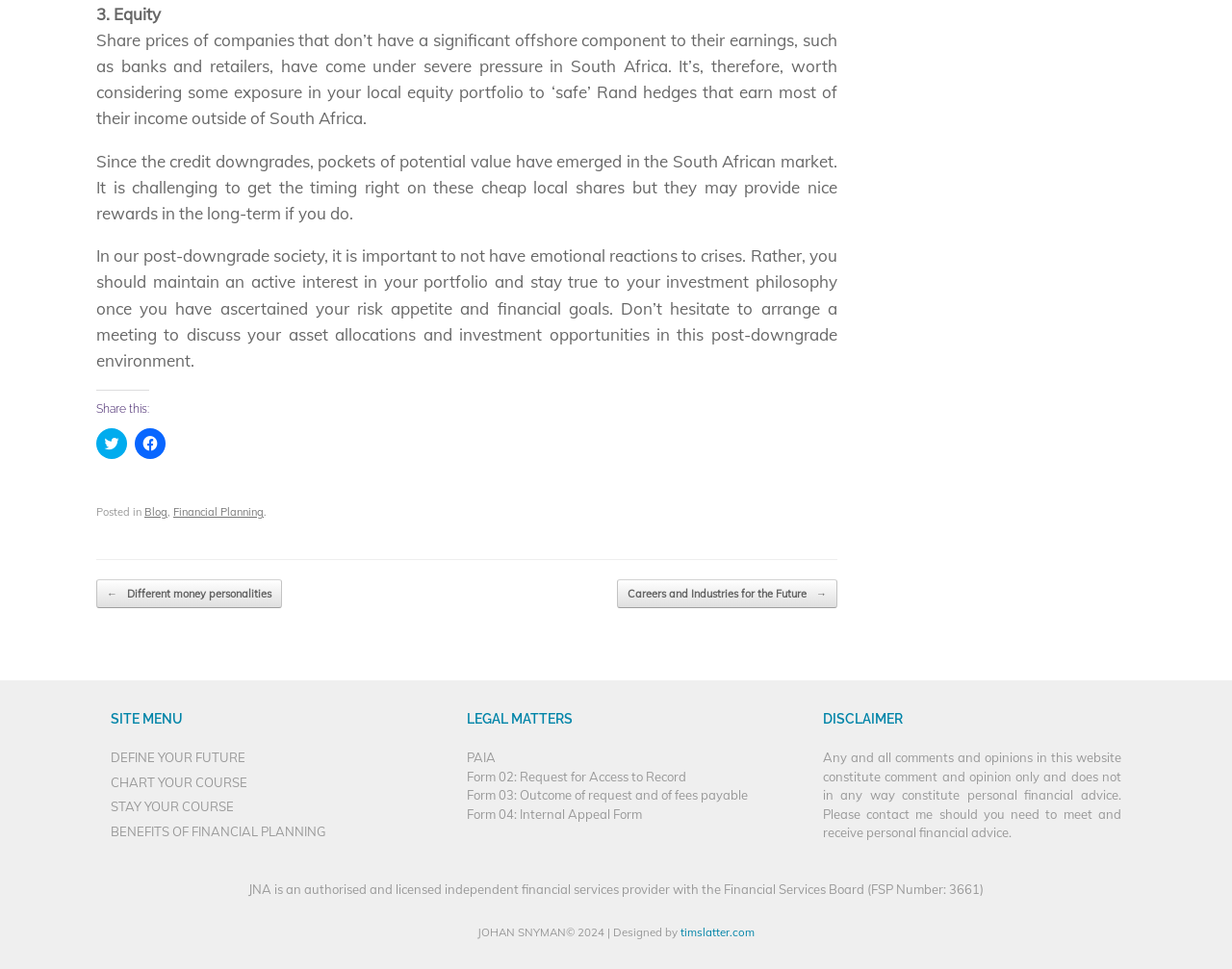Find the bounding box coordinates for the HTML element described as: "PAIA". The coordinates should consist of four float values between 0 and 1, i.e., [left, top, right, bottom].

[0.379, 0.774, 0.402, 0.79]